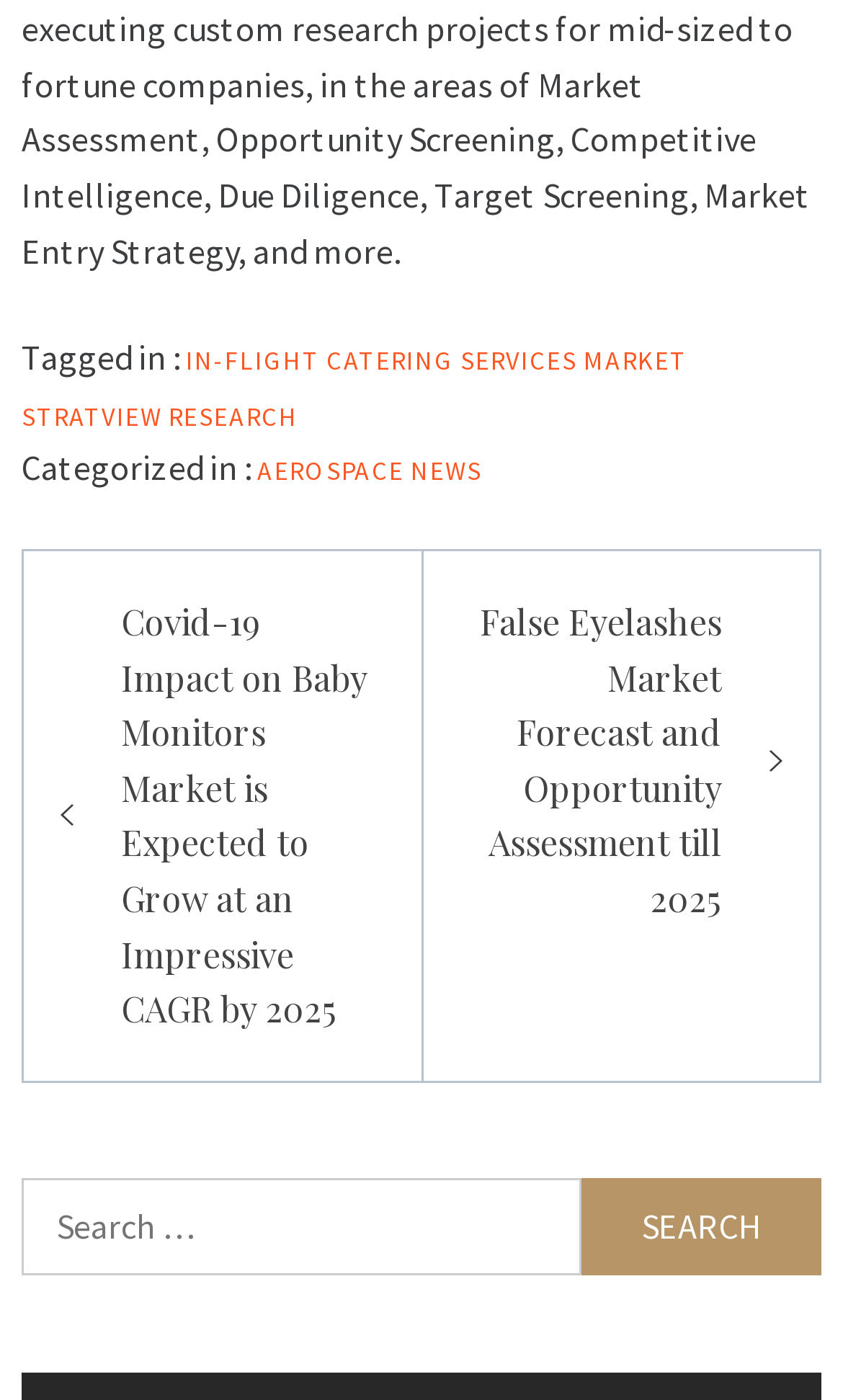Identify the bounding box coordinates of the element to click to follow this instruction: 'Go to STRATVIEW RESEARCH page'. Ensure the coordinates are four float values between 0 and 1, provided as [left, top, right, bottom].

[0.026, 0.285, 0.354, 0.308]